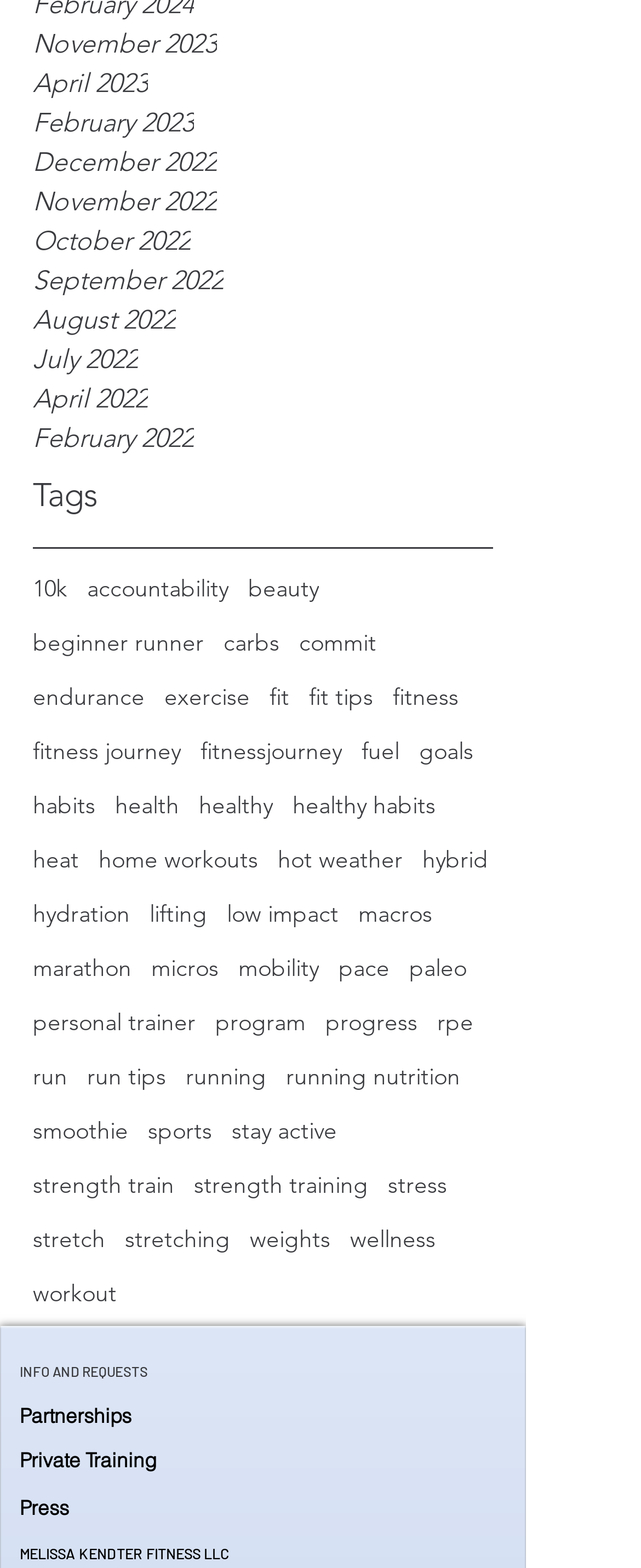Specify the bounding box coordinates of the element's area that should be clicked to execute the given instruction: "Get 'INFO AND REQUESTS'". The coordinates should be four float numbers between 0 and 1, i.e., [left, top, right, bottom].

[0.031, 0.858, 0.313, 0.894]